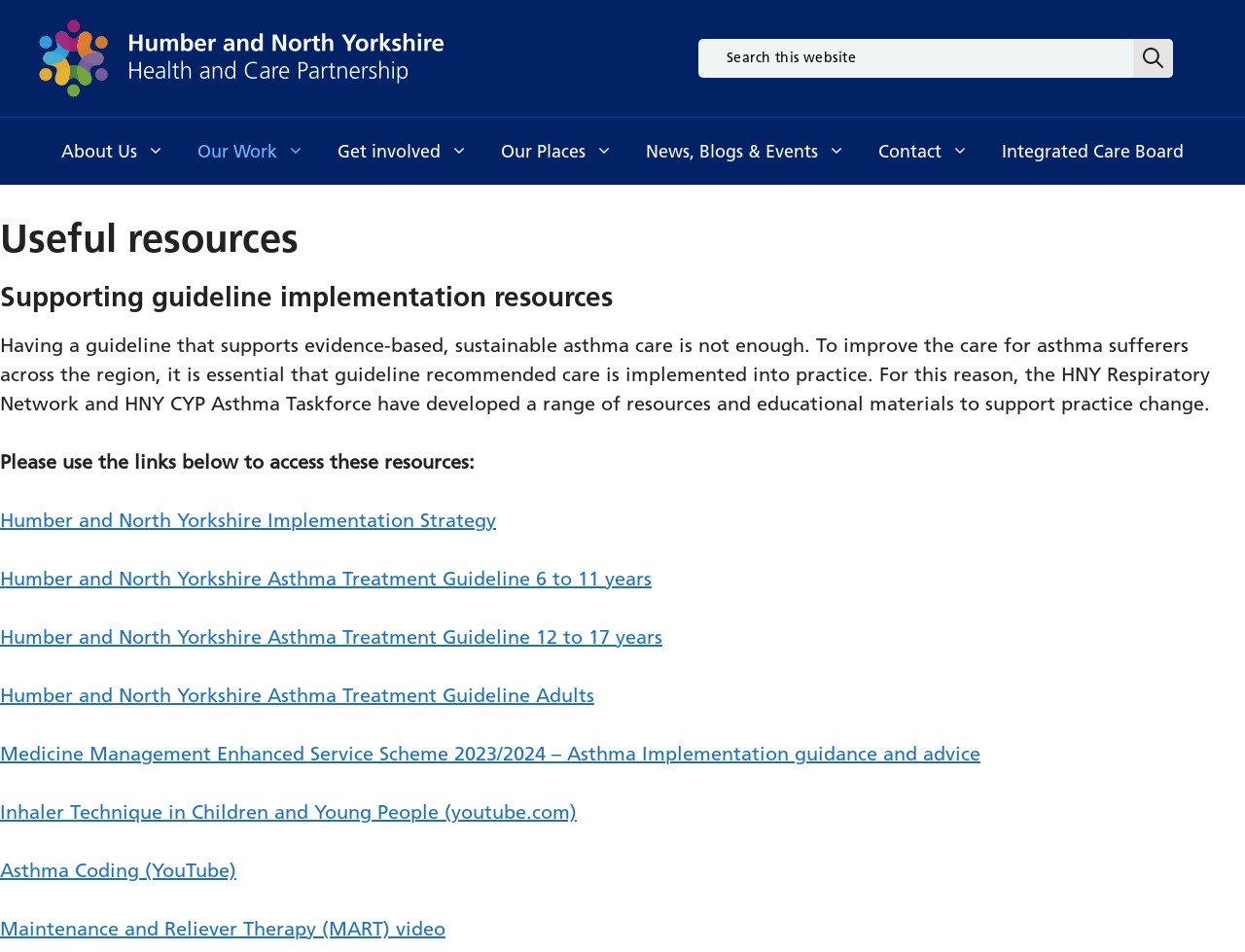Please identify the bounding box coordinates of the clickable area that will fulfill the following instruction: "Read Asthma Coding guidance". The coordinates should be in the format of four float numbers between 0 and 1, i.e., [left, top, right, bottom].

[0.0, 0.902, 0.19, 0.925]